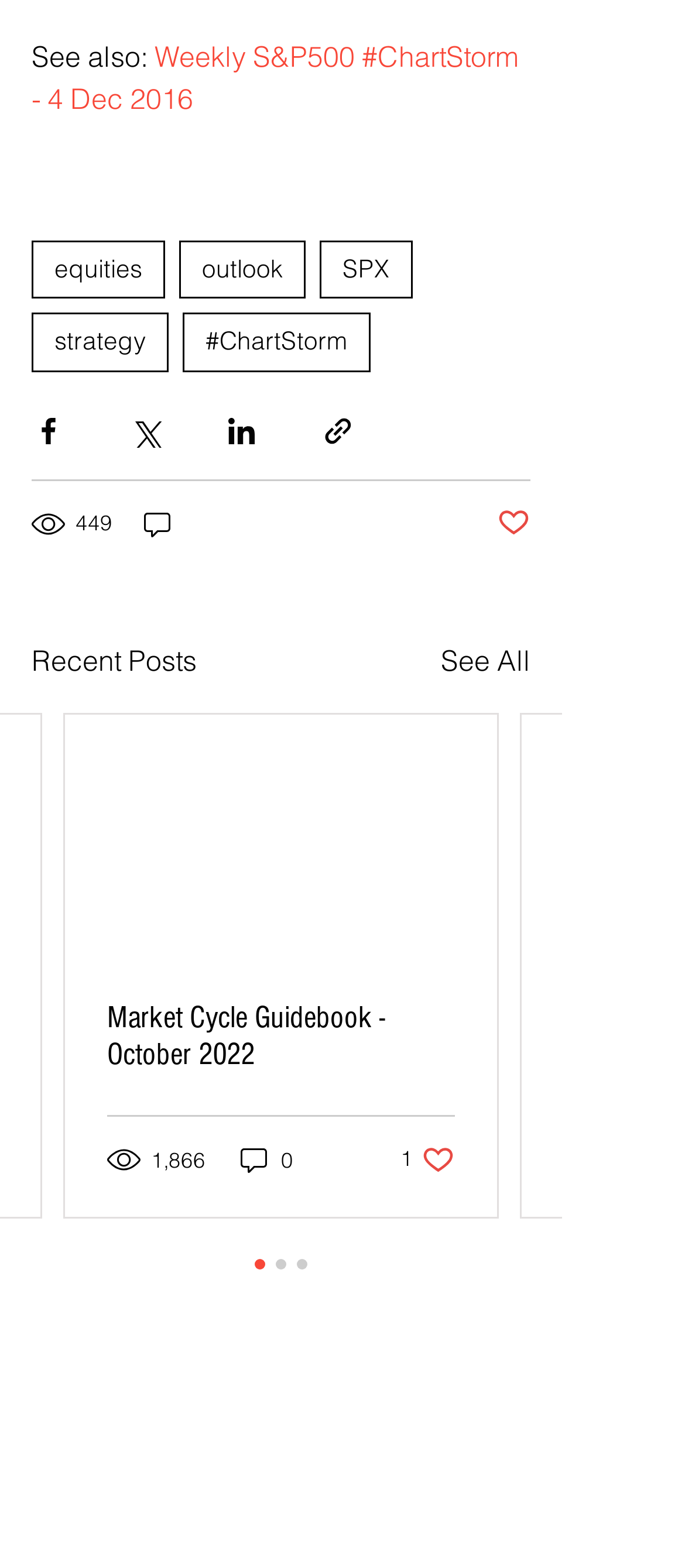Identify the bounding box for the described UI element: "0".

[0.321, 0.729, 0.408, 0.75]